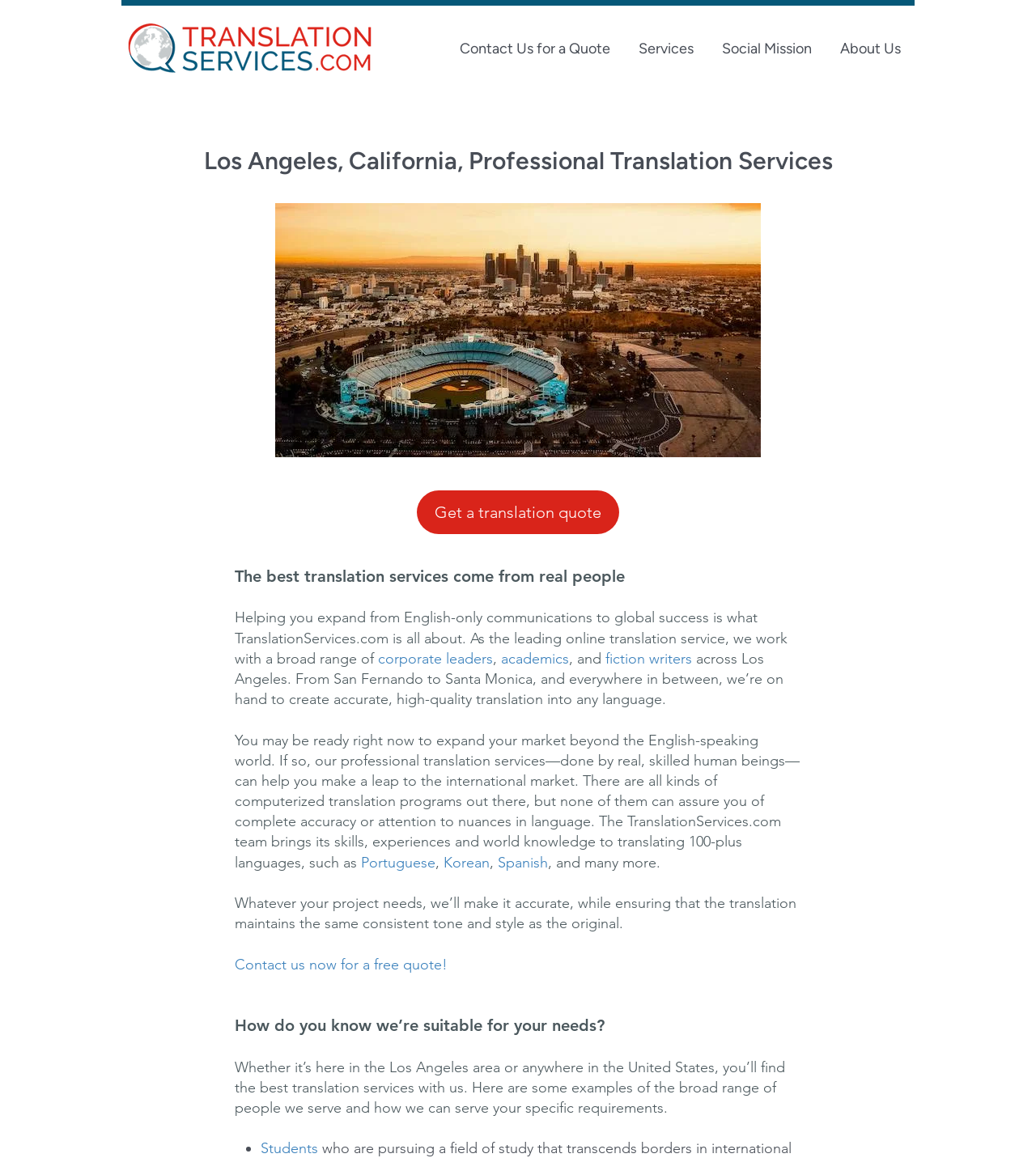Please locate the bounding box coordinates of the element that should be clicked to complete the given instruction: "Learn more about our services".

[0.602, 0.024, 0.683, 0.06]